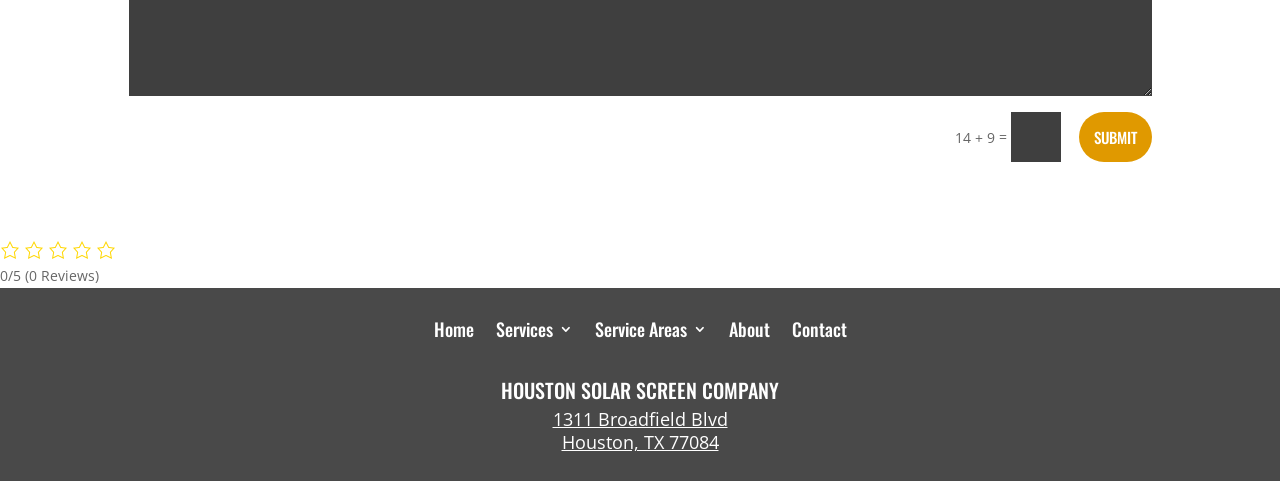Respond to the question below with a concise word or phrase:
What is the purpose of the textbox?

To input a value